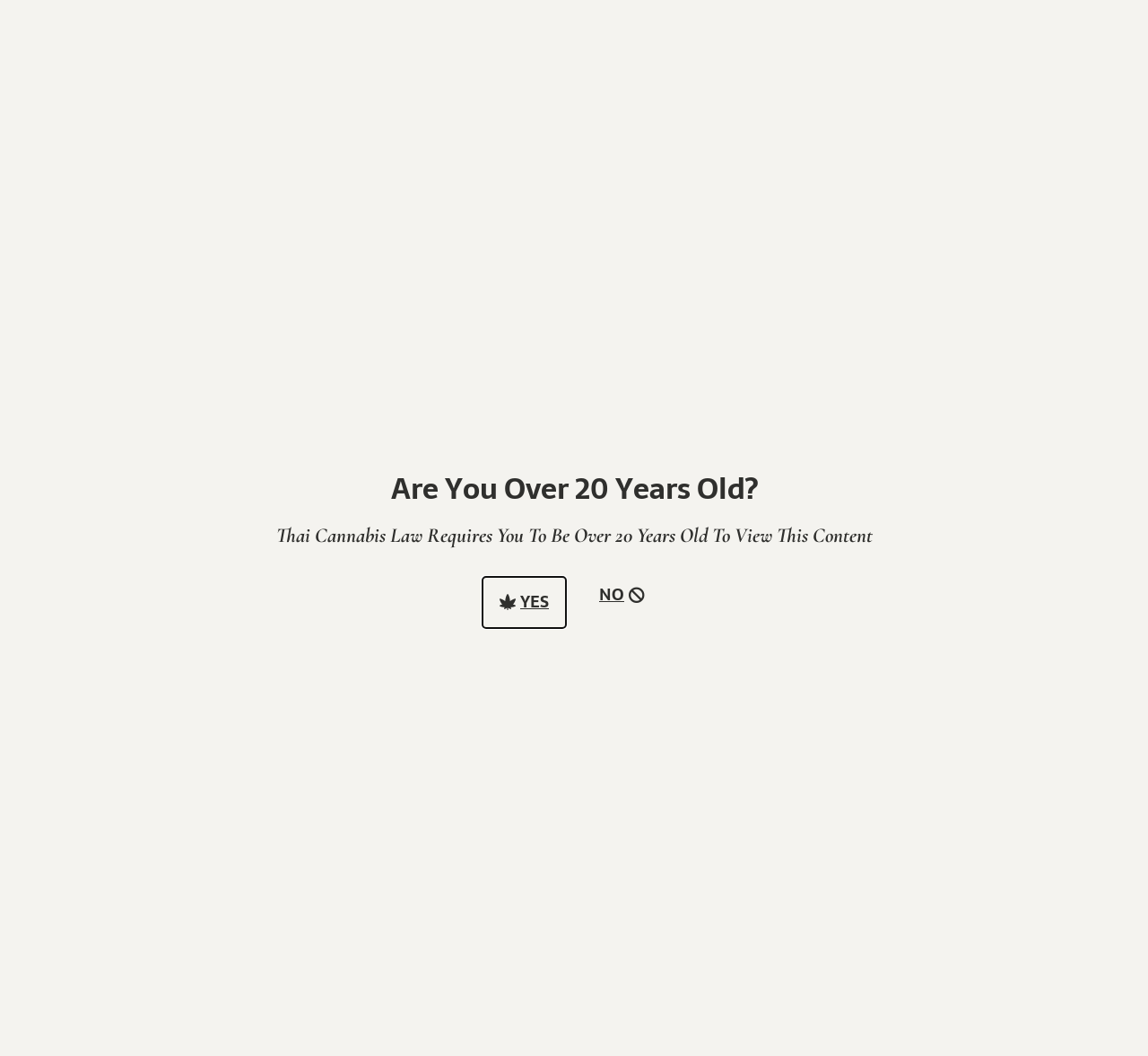Locate the bounding box coordinates of the area that needs to be clicked to fulfill the following instruction: "Register for free". The coordinates should be in the format of four float numbers between 0 and 1, namely [left, top, right, bottom].

[0.427, 0.536, 0.573, 0.57]